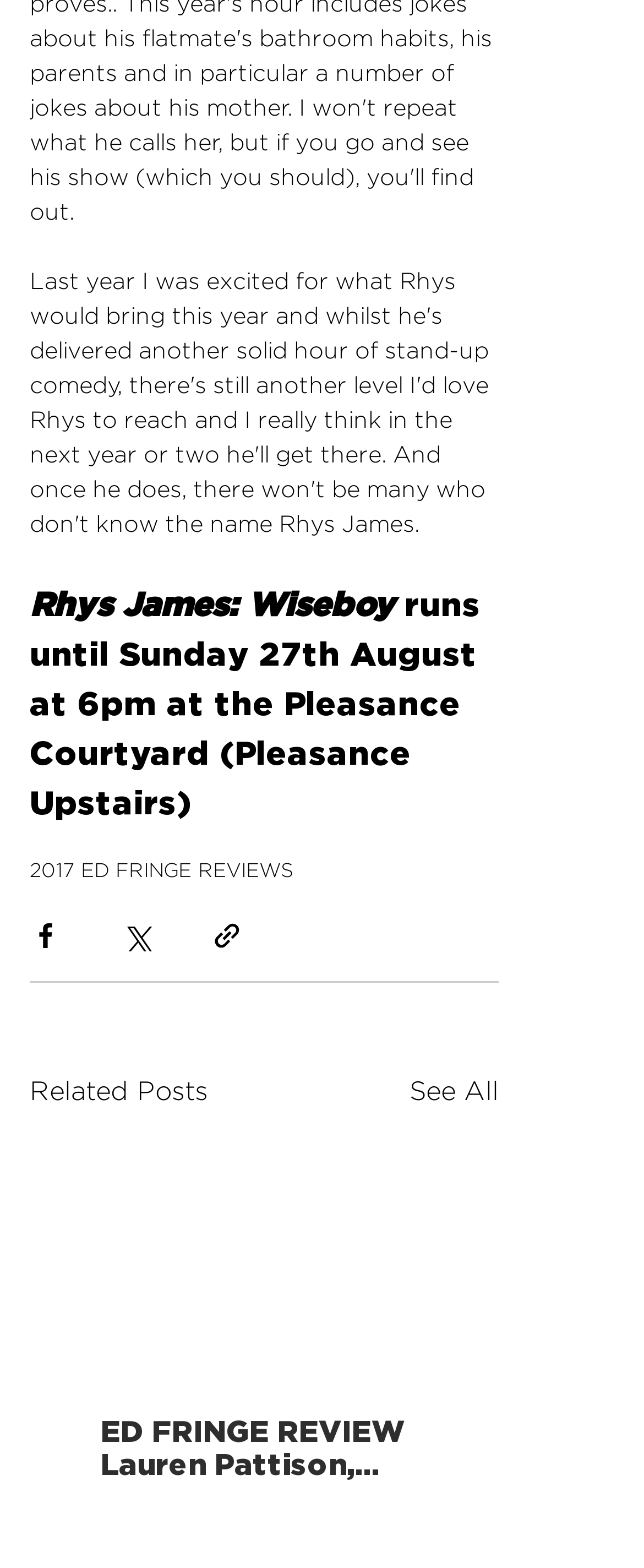Using the webpage screenshot and the element description 2017 ED FRINGE REVIEWS, determine the bounding box coordinates. Specify the coordinates in the format (top-left x, top-left y, bottom-right x, bottom-right y) with values ranging from 0 to 1.

[0.046, 0.55, 0.456, 0.562]